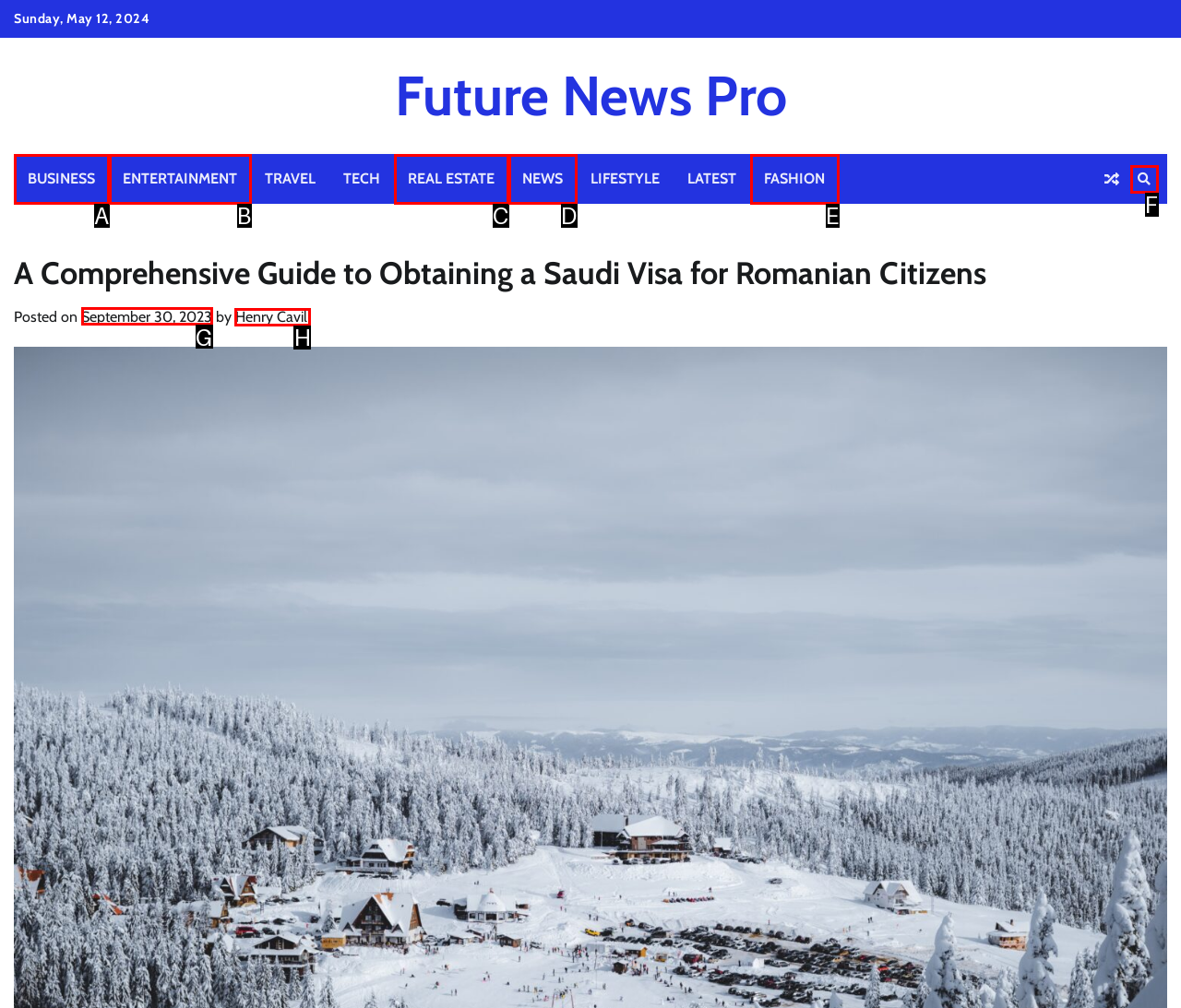Figure out which option to click to perform the following task: read the article posted by Henry Cavill
Provide the letter of the correct option in your response.

H